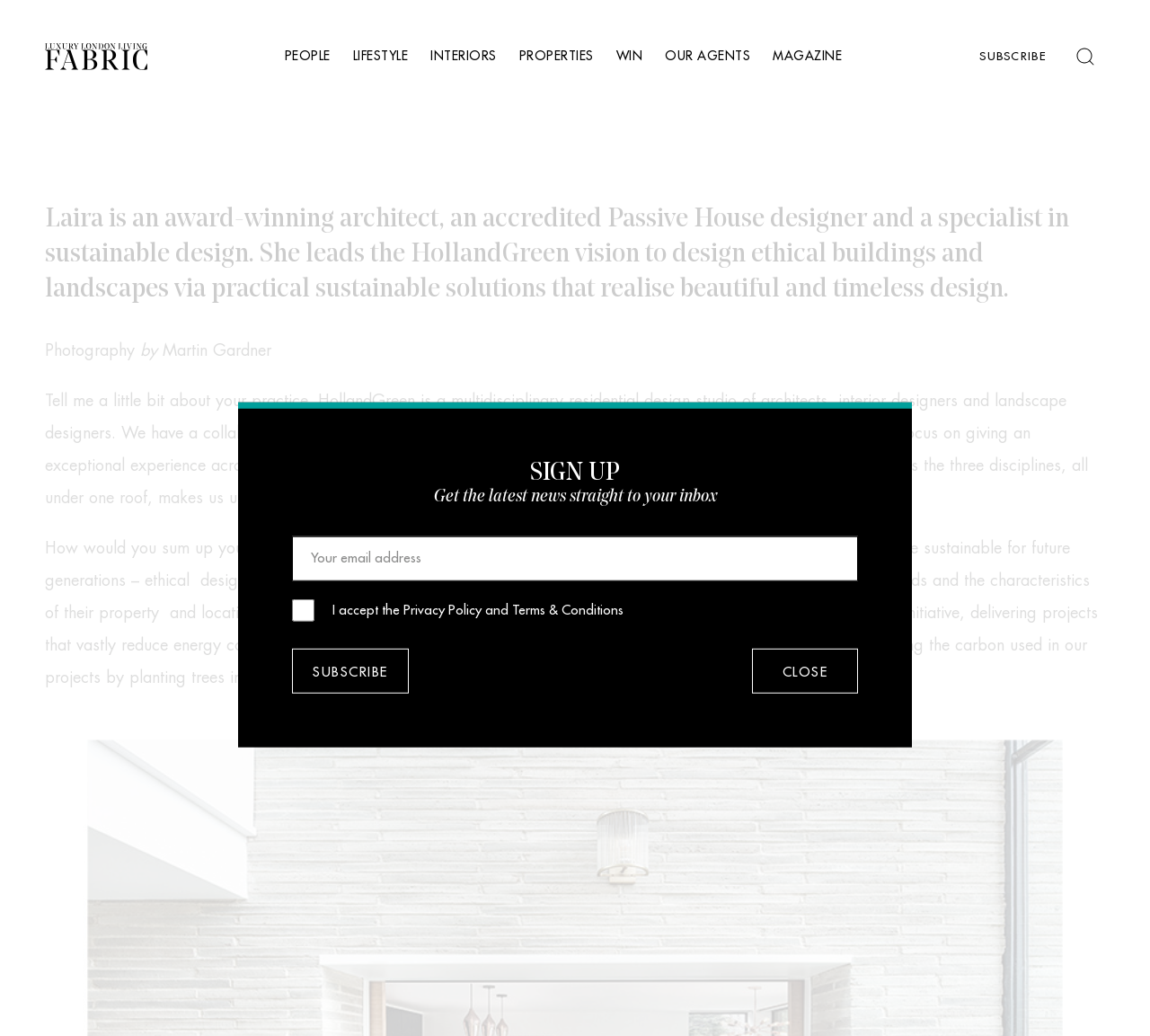What is the focus of HollandGreen's design?
Using the image as a reference, deliver a detailed and thorough answer to the question.

As stated on the webpage, HollandGreen focuses on giving an exceptional experience across the whole design and build journey, with a strong emphasis on sustainable design, aiming to create uniquely beautiful homes with a timeless design quality and which are sustainable for future generations.